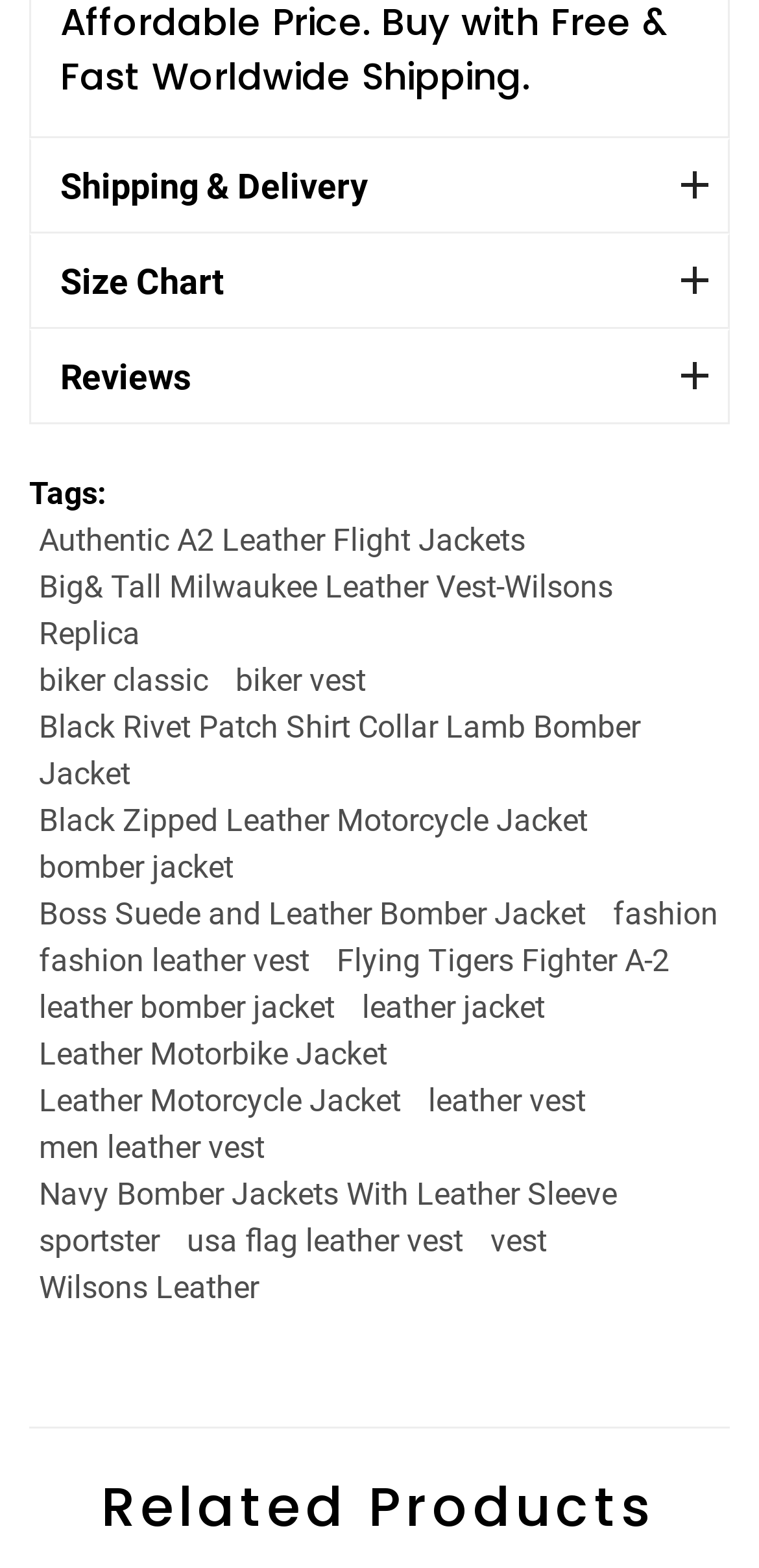Determine the bounding box of the UI element mentioned here: "vest". The coordinates must be in the format [left, top, right, bottom] with values ranging from 0 to 1.

[0.646, 0.779, 0.721, 0.803]